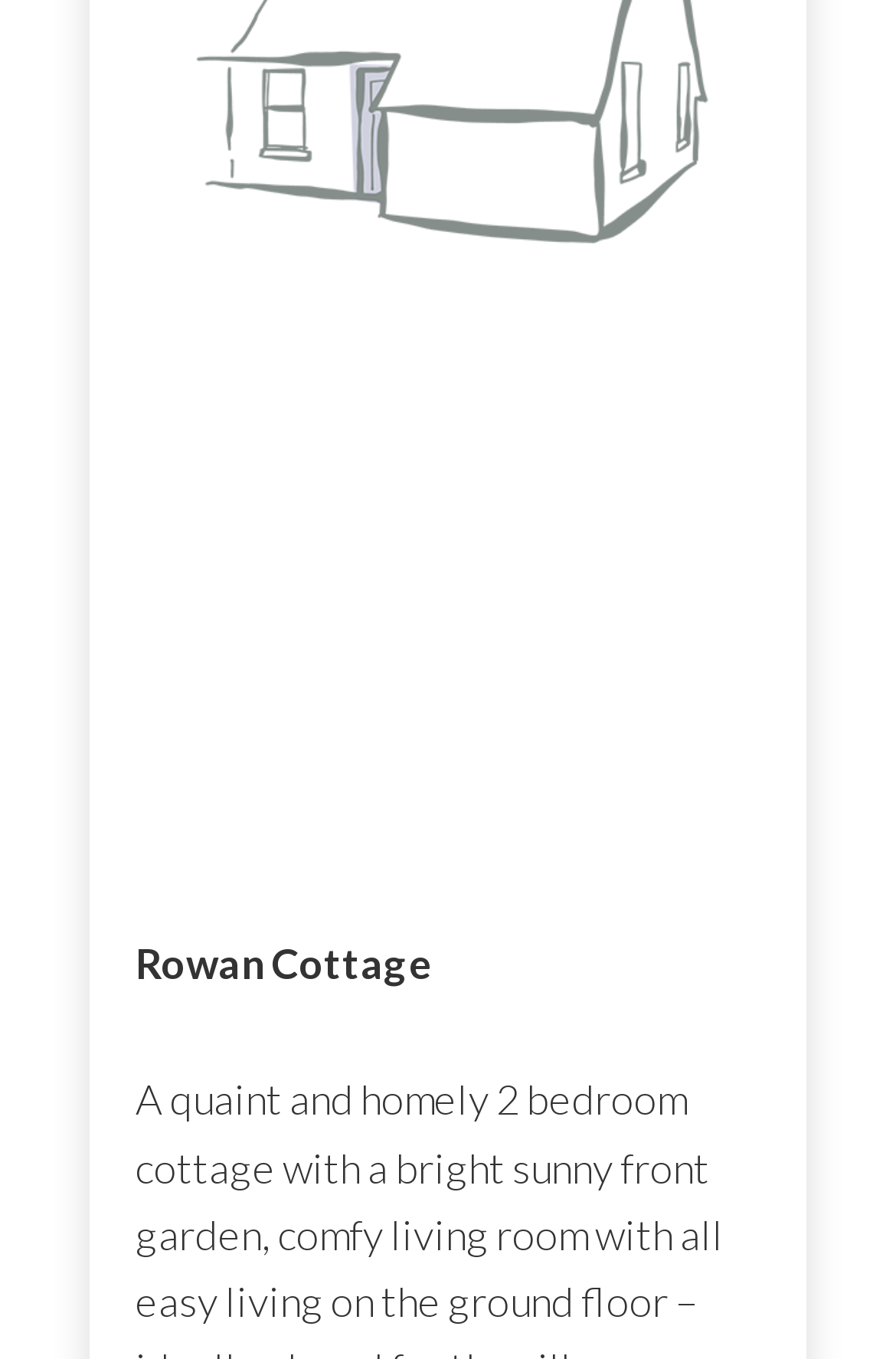Predict the bounding box of the UI element based on the description: "title="IMG_6489"". The coordinates should be four float numbers between 0 and 1, formatted as [left, top, right, bottom].

[0.164, 0.298, 0.487, 0.458]